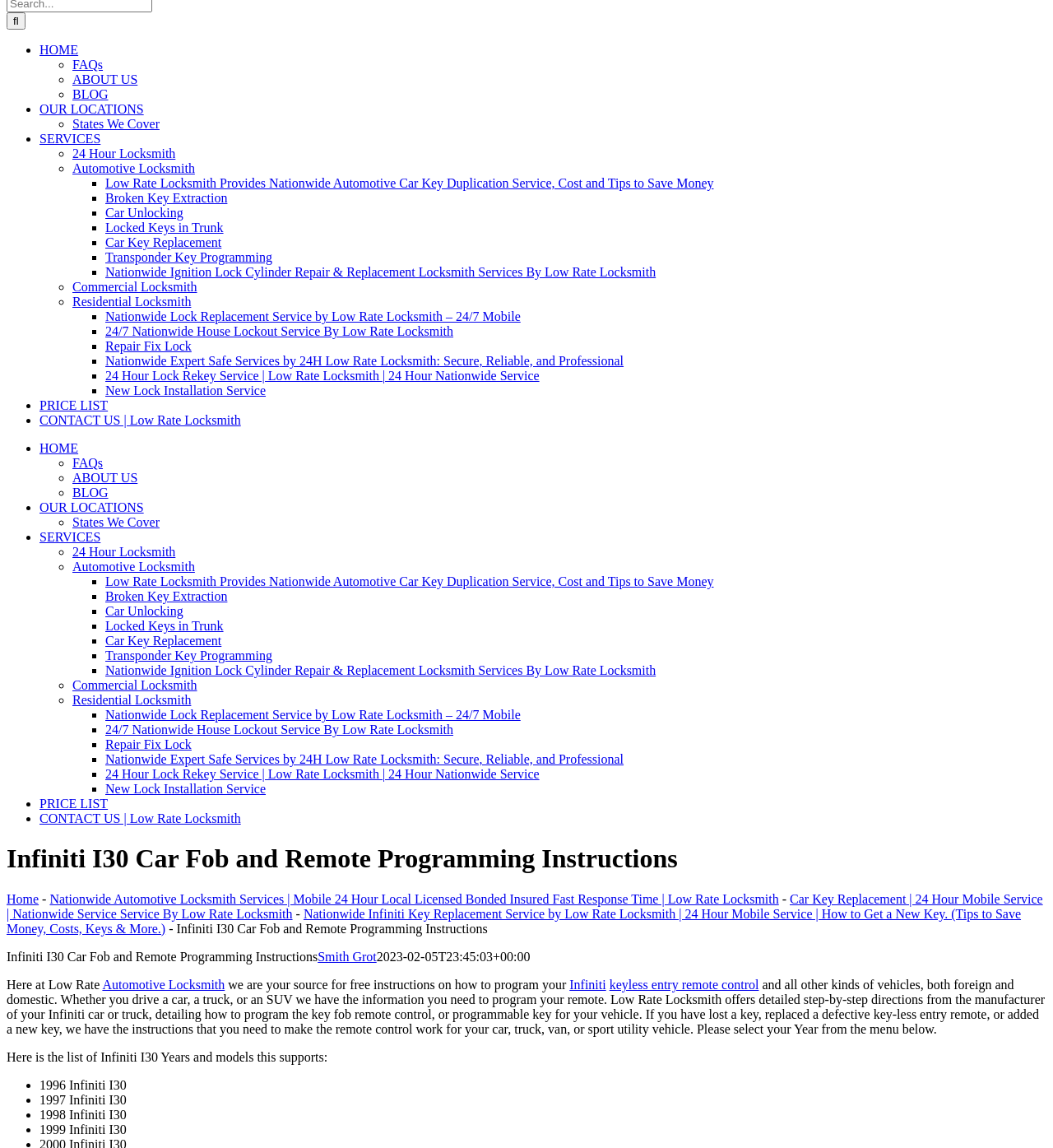Mark the bounding box of the element that matches the following description: "New Lock Installation Service".

[0.1, 0.681, 0.252, 0.693]